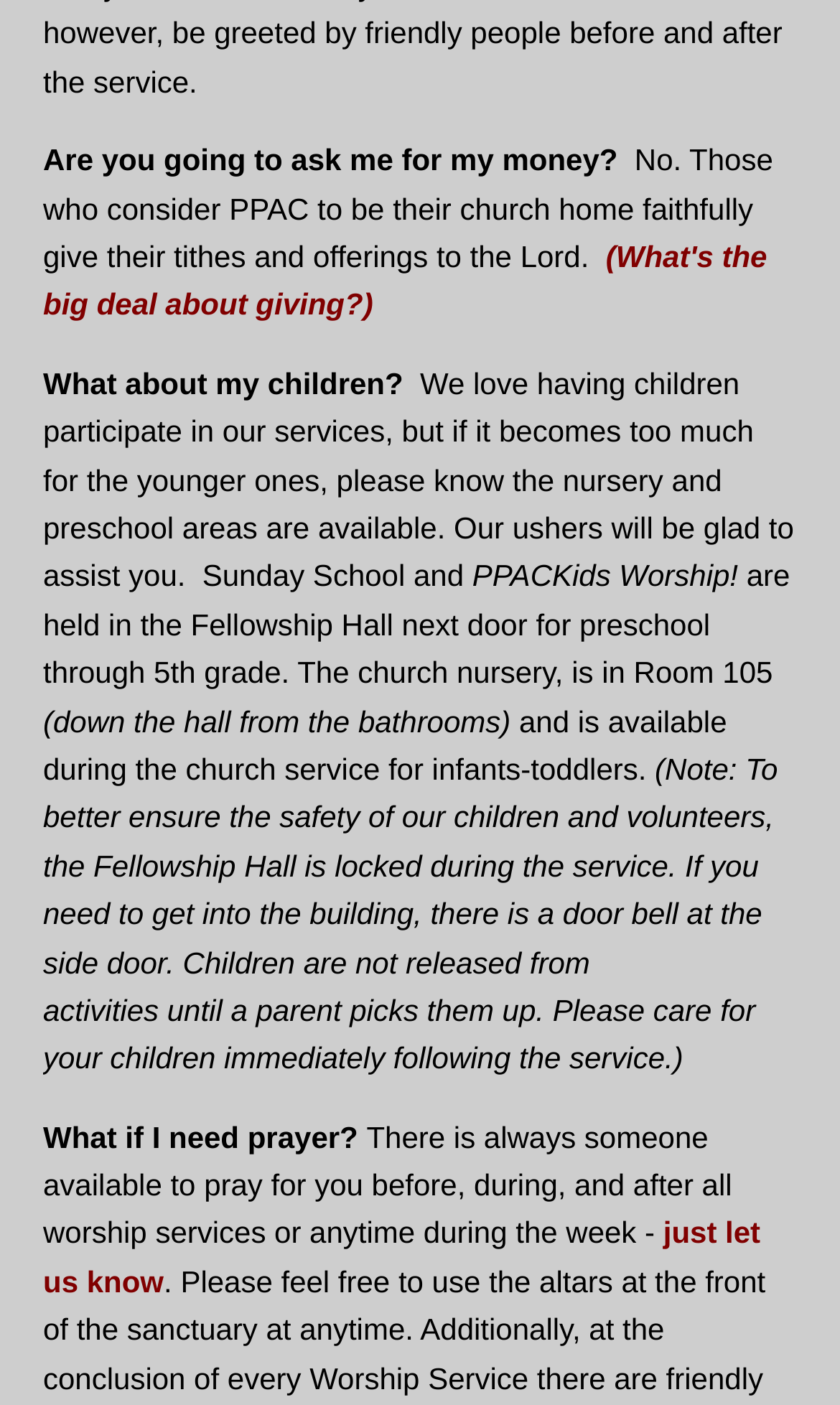Where is the church nursery located?
Please look at the screenshot and answer using one word or phrase.

Room 105